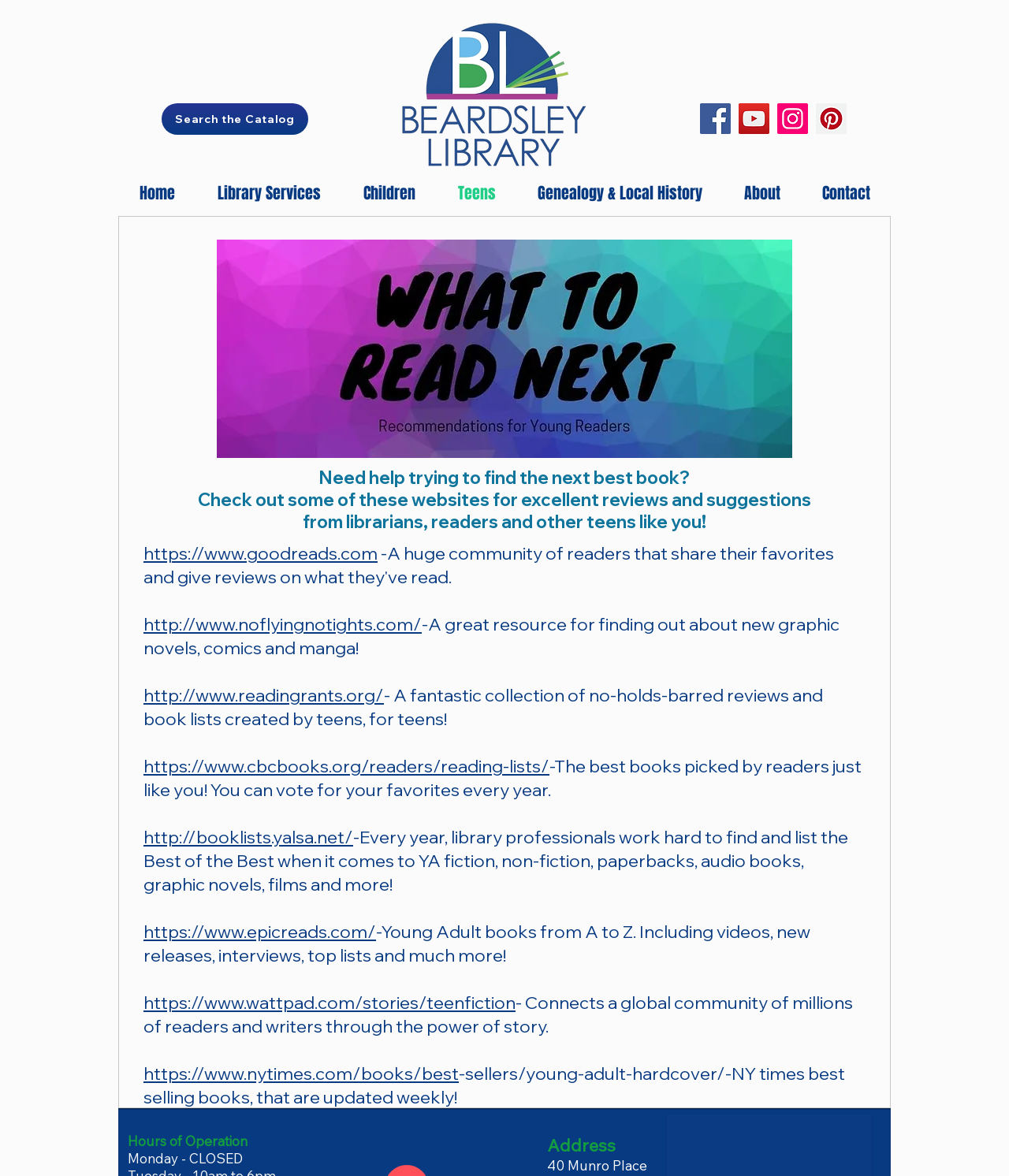Summarize the webpage with a detailed and informative caption.

This webpage is about book recommendations and library services. At the top, there is a search bar labeled "Search the Catalog" and a social bar with links to Facebook, YouTube, Instagram, and Pinterest, each accompanied by an image of the respective platform's logo. 

Below the social bar, there is a navigation menu with links to "Home", "Library Services", "Children", "Teens", "Genealogy & Local History", "About", and "Contact". 

The main content area features an image of a teenager, likely related to teen programs. There is a heading that reads, "Need help trying to find the next best book? Check out some of these websites for excellent reviews and suggestions from librarians, readers, and other teens like you!" 

Below the heading, there are several links to websites that provide book reviews and recommendations, including Goodreads, No Flying No Tights, Reading Rants, CBC Books, YALSA Booklists, Epic Reads, Wattpad, and The New York Times Best Sellers. Each link is accompanied by a brief description of the website. 

At the bottom of the page, there is information about the library's hours of operation and address. The hours of operation are listed, with Monday being closed, and the address is 40 Munro Place.